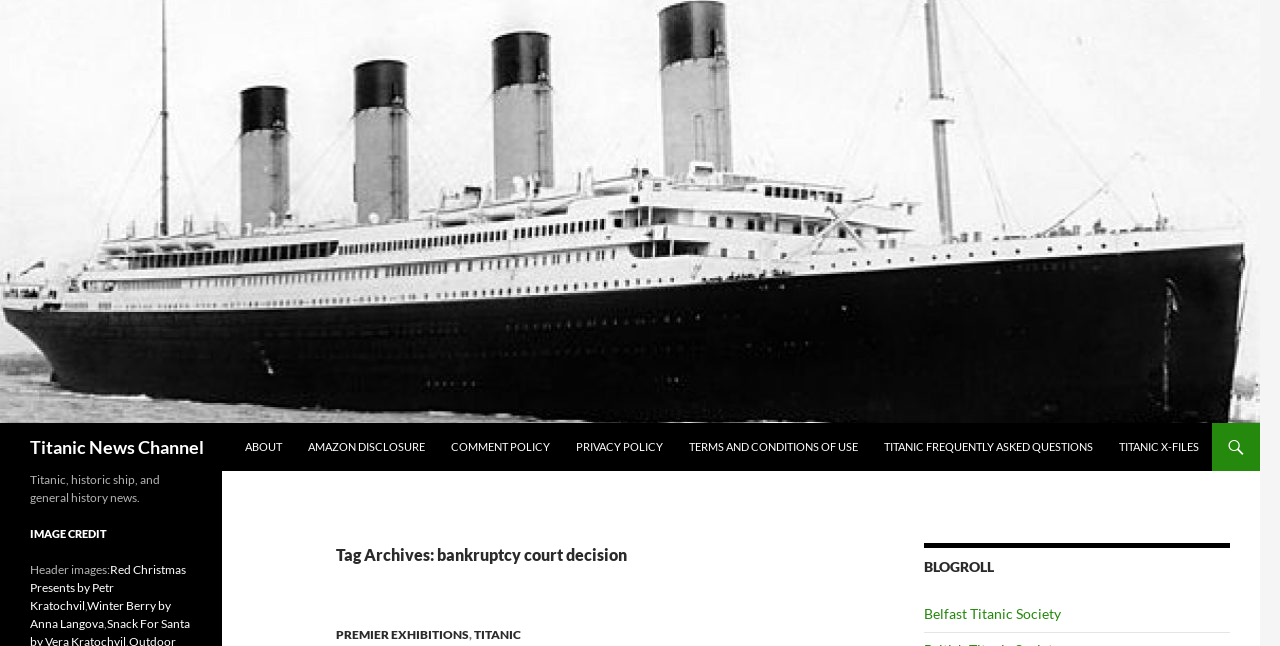Give a detailed account of the webpage, highlighting key information.

The webpage is a news channel website, specifically focused on Titanic-related news. At the top left corner, there is a logo image of Titanic News Channel, accompanied by a link with the same name. Below the logo, there is a heading with the same title, Titanic News Channel. 

To the right of the logo, there are several links, including "Search", "SKIP TO CONTENT", "ABOUT", "AMAZON DISCLOSURE", "COMMENT POLICY", "PRIVACY POLICY", "TERMS AND CONDITIONS OF USE", "TITANIC FREQUENTLY ASKED QUESTIONS", and "TITANIC X-FILES". These links are aligned horizontally and take up a significant portion of the top section of the webpage.

Below the top section, there is a header area with a heading that reads "Tag Archives: bankruptcy court decision". This heading is followed by two links, "PREMIER EXHIBITIONS" and "TITANIC", separated by a comma. 

To the right of the header area, there is another heading that reads "BLOGROLL", followed by a link to "Belfast Titanic Society". 

Further down the webpage, there is a heading that summarizes the content of the webpage, "Titanic, historic ship, and general history news." Below this heading, there is another heading that reads "IMAGE CREDIT", followed by a static text "Header images:" and two links to the sources of the header images, "Red Christmas Presents by Petr Kratochvil" and "Winter Berry by Anna Langova", separated by a comma.